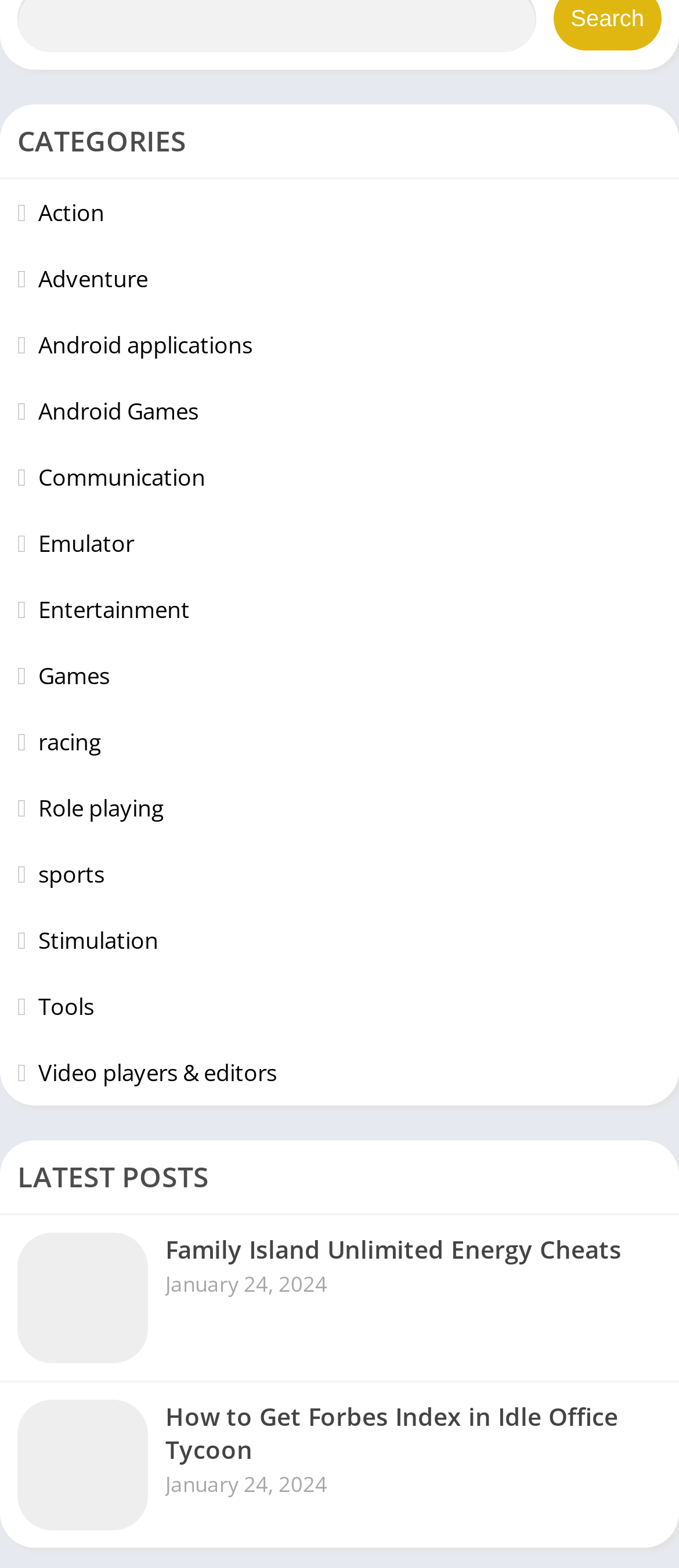Specify the bounding box coordinates of the area to click in order to follow the given instruction: "Click on Solutions."

None